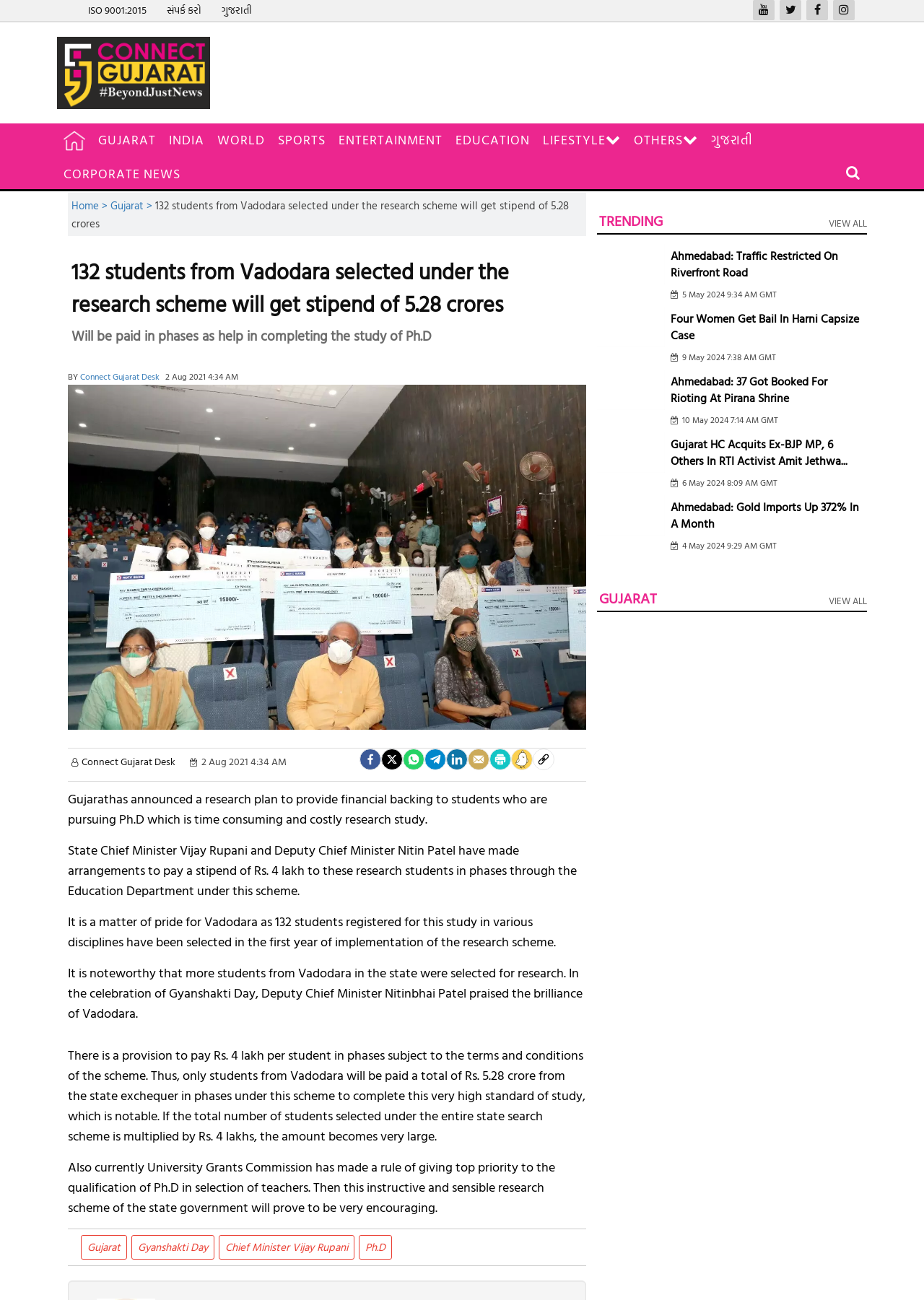From the element description: "Gyanshakti Day", extract the bounding box coordinates of the UI element. The coordinates should be expressed as four float numbers between 0 and 1, in the order [left, top, right, bottom].

[0.149, 0.937, 0.225, 0.95]